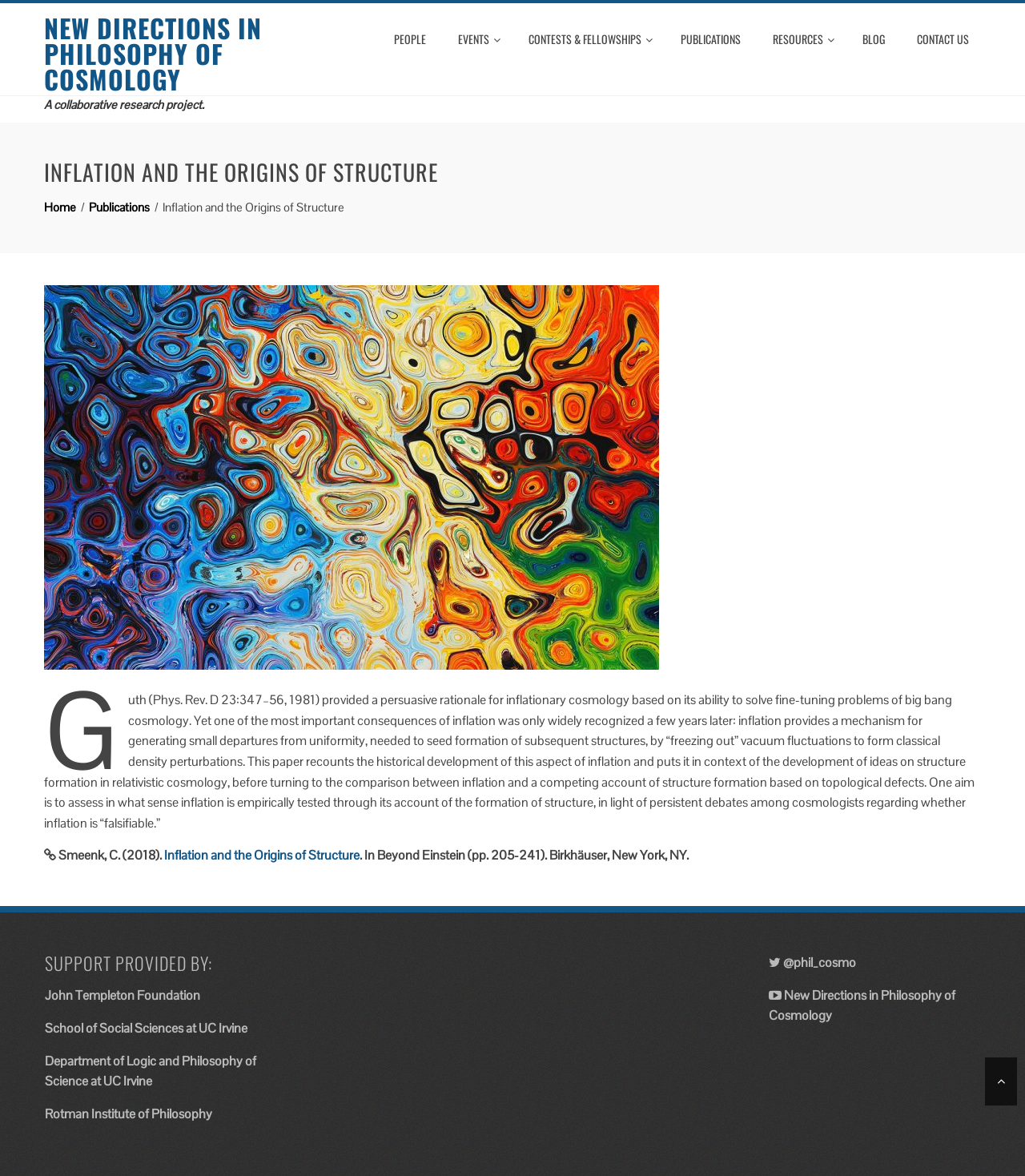What is the name of the foundation that provided support?
Refer to the image and provide a one-word or short phrase answer.

John Templeton Foundation